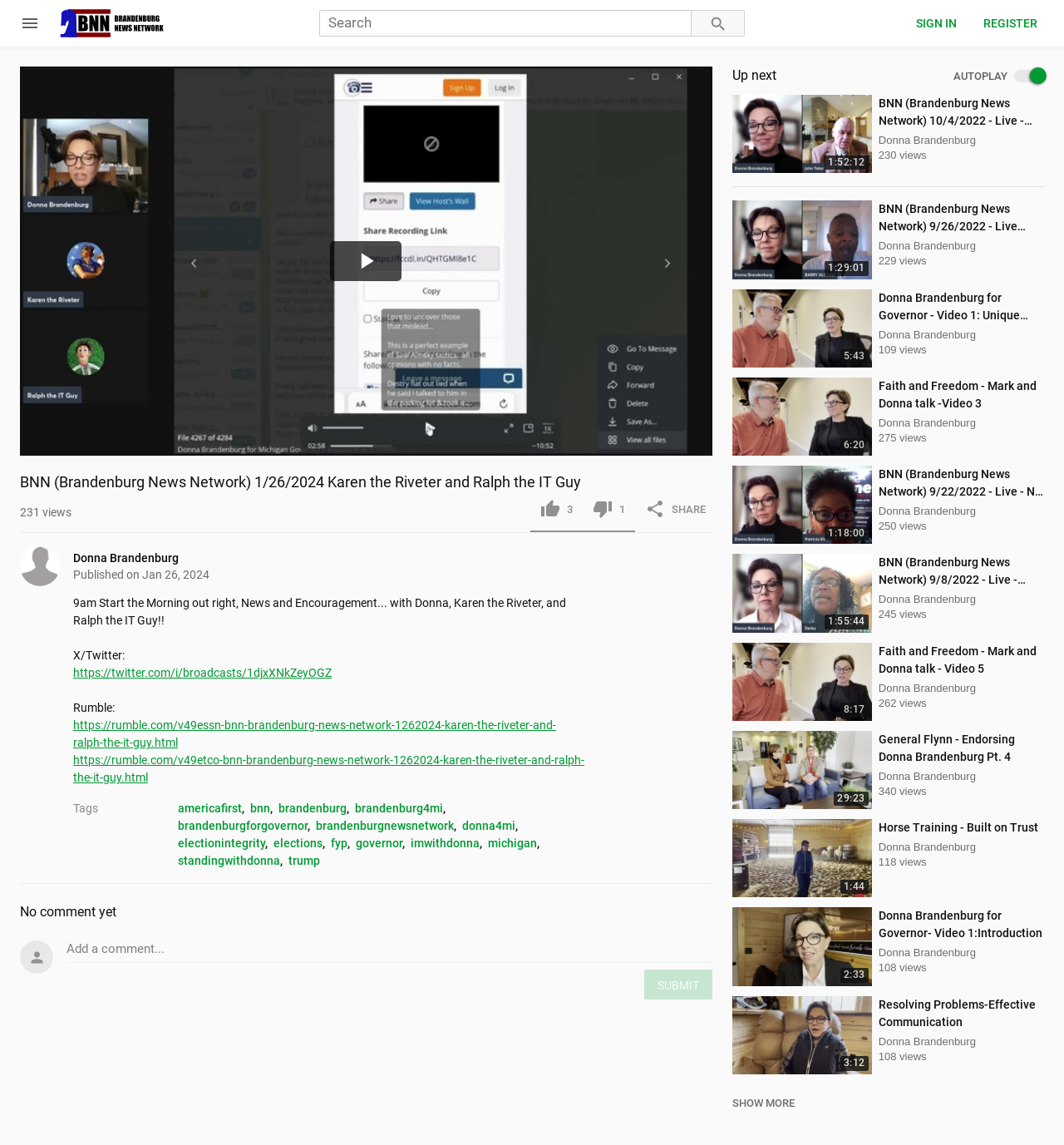Please find the bounding box coordinates of the element that needs to be clicked to perform the following instruction: "Visit our Facebook page". The bounding box coordinates should be four float numbers between 0 and 1, represented as [left, top, right, bottom].

None